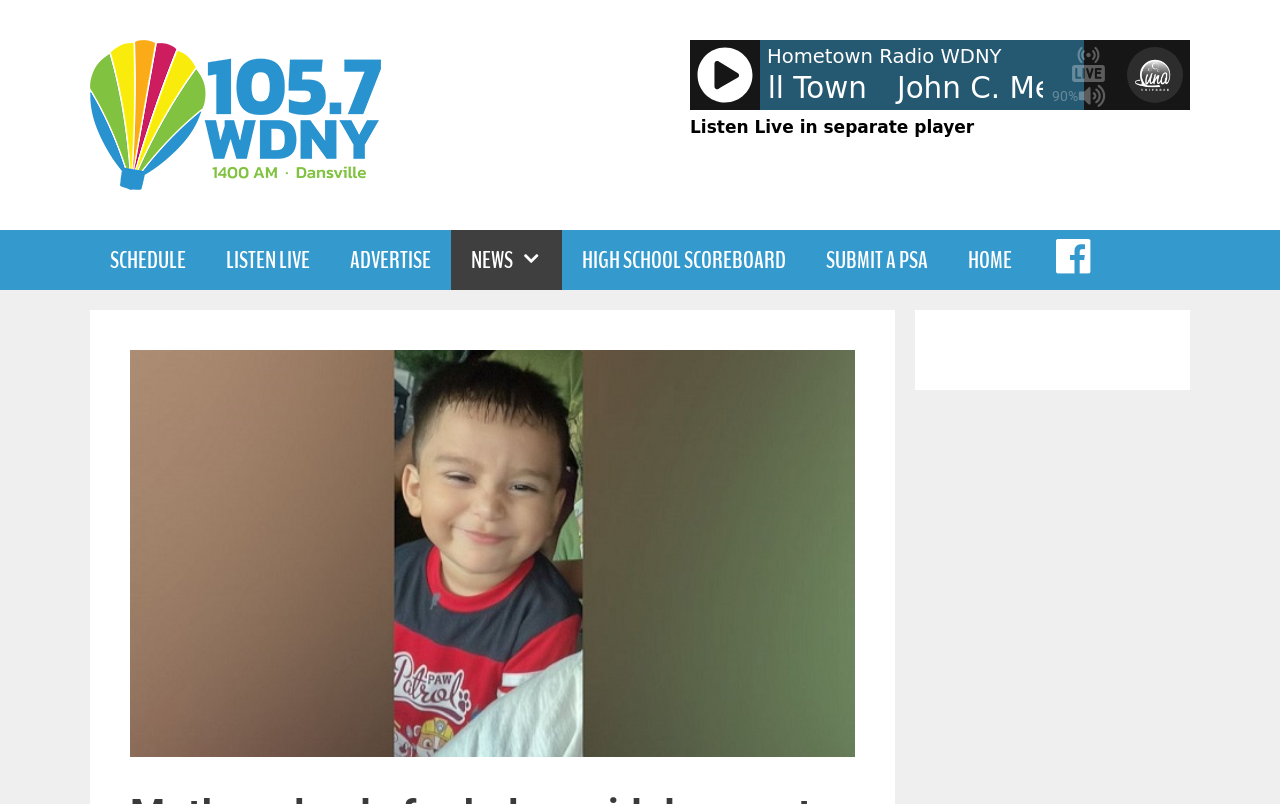Please identify the bounding box coordinates of the clickable element to fulfill the following instruction: "Click the 'Listen Live in separate player' link". The coordinates should be four float numbers between 0 and 1, i.e., [left, top, right, bottom].

[0.539, 0.146, 0.761, 0.17]